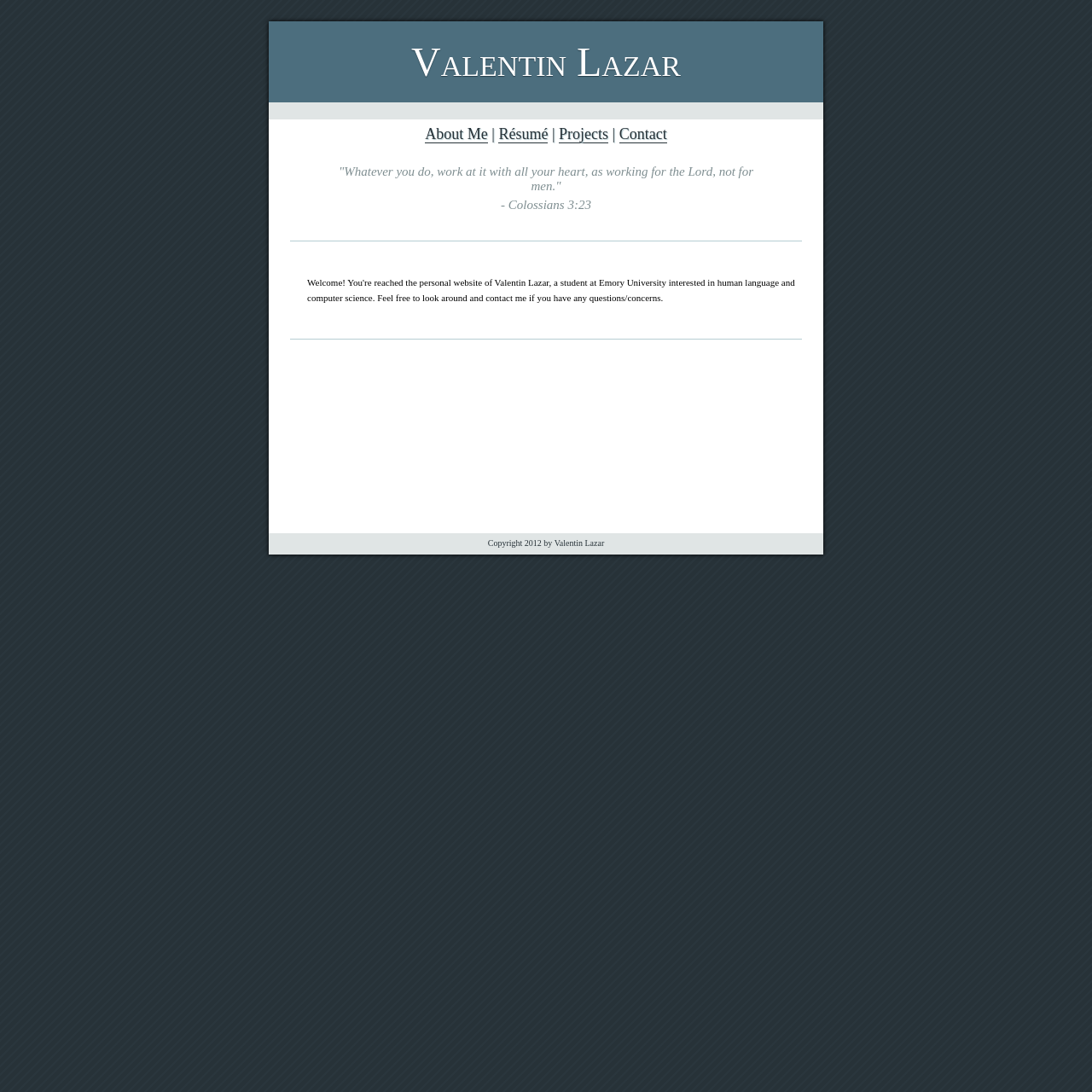Answer the following inquiry with a single word or phrase:
What is the name of the person?

Valentin Lazar